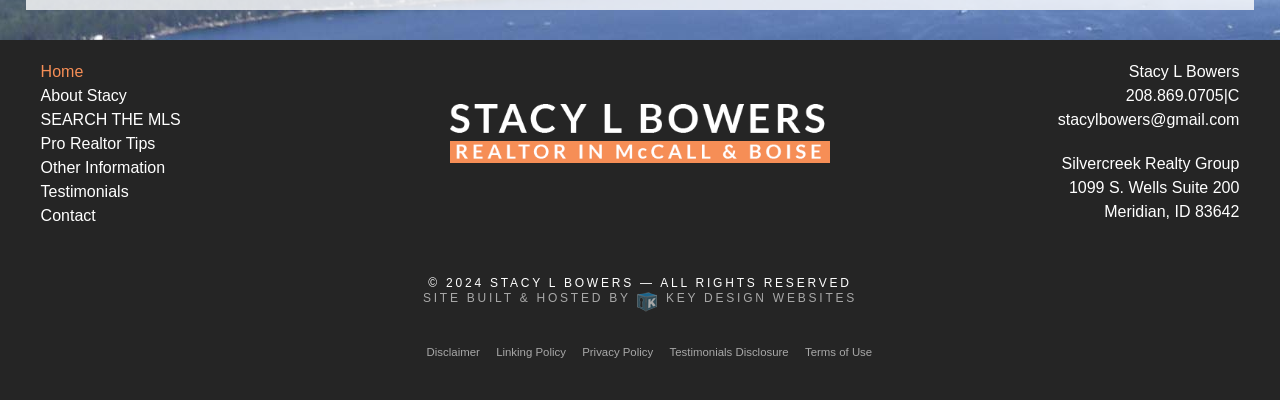Determine the bounding box for the HTML element described here: "About Stacy". The coordinates should be given as [left, top, right, bottom] with each number being a float between 0 and 1.

[0.032, 0.211, 0.328, 0.271]